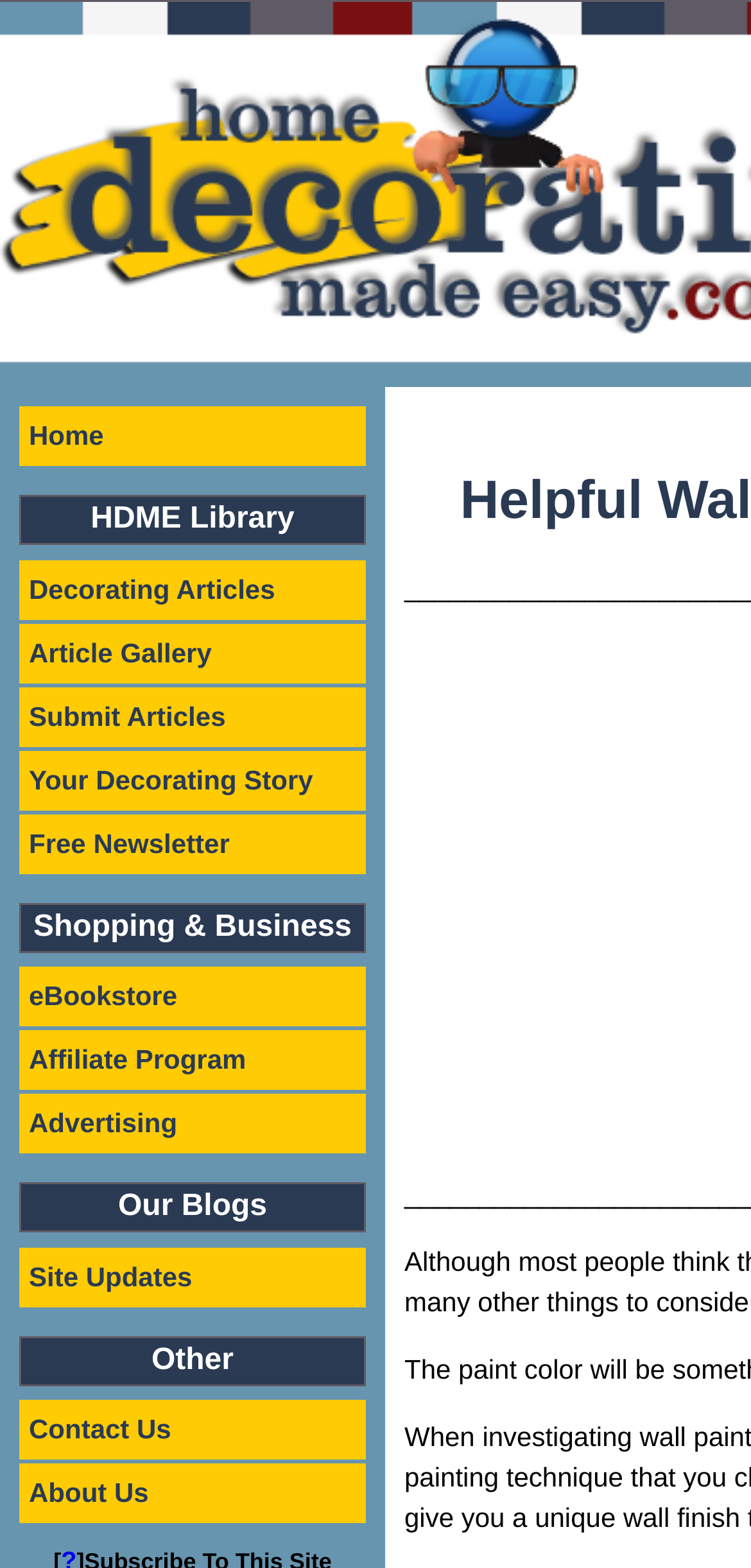Create a detailed summary of all the visual and textual information on the webpage.

The webpage is about helpful wall paint ideas for home decoration. At the top left corner, there are seven links: "Home", "Decorating Articles", "Article Gallery", "Submit Articles", "Your Decorating Story", "Free Newsletter", and "Shopping & Business". These links are arranged vertically, with "Home" at the top and "Shopping & Business" at the bottom. 

To the right of these links, there are three headings: "HDME Library", "Shopping & Business", and "Our Blogs". Below these headings, there are more links, including "eBookstore", "Affiliate Program", "Advertising", "Site Updates", "Contact Us", and "About Us". These links are also arranged vertically, with "eBookstore" at the top and "About Us" at the bottom.